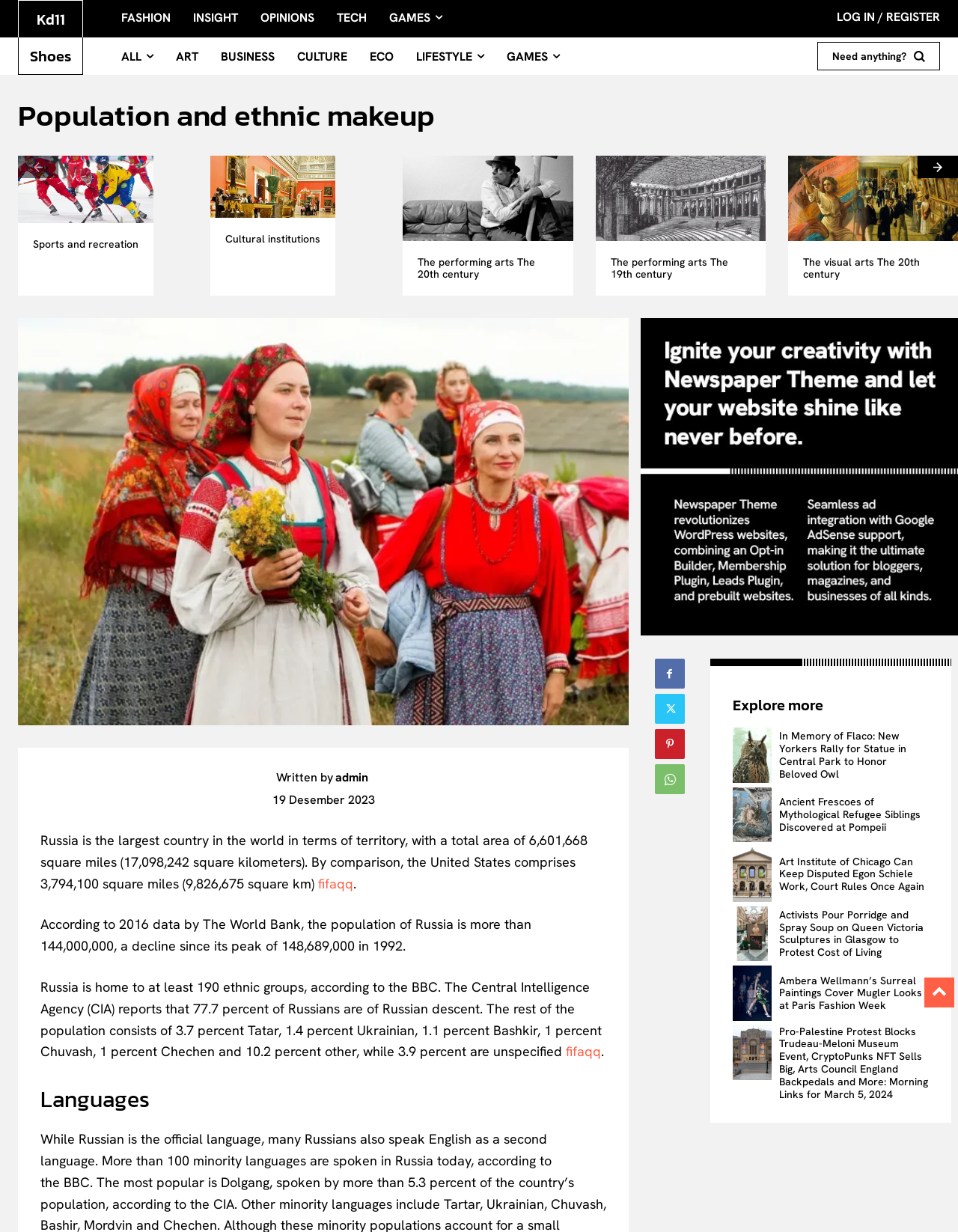Identify the bounding box of the HTML element described here: "title="Sports and recreation"". Provide the coordinates as four float numbers between 0 and 1: [left, top, right, bottom].

[0.019, 0.126, 0.16, 0.181]